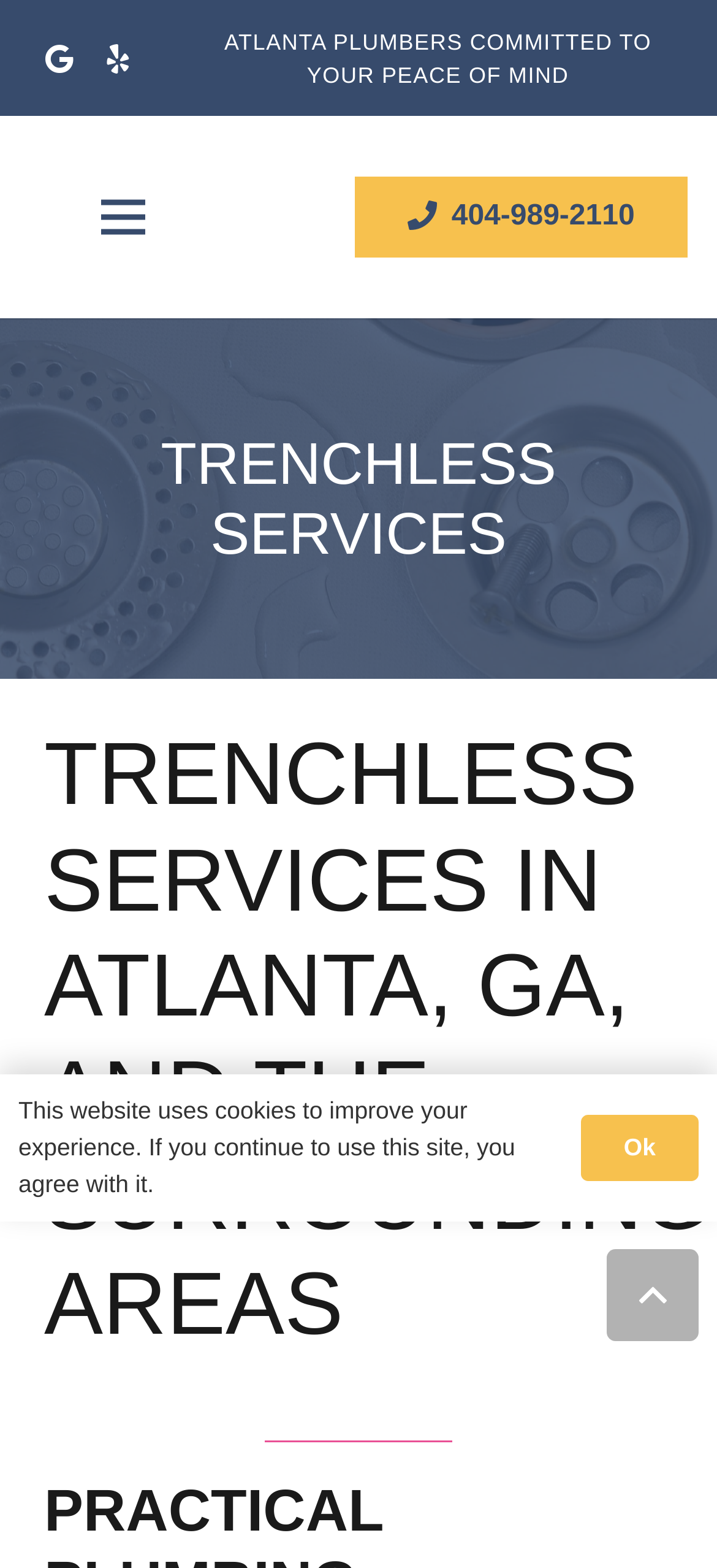What is the main service offered?
Look at the image and provide a detailed response to the question.

I looked at the heading elements on the page and found that 'TRENCHLESS SERVICES' is a prominent heading, indicating that it's the main service offered by the company.